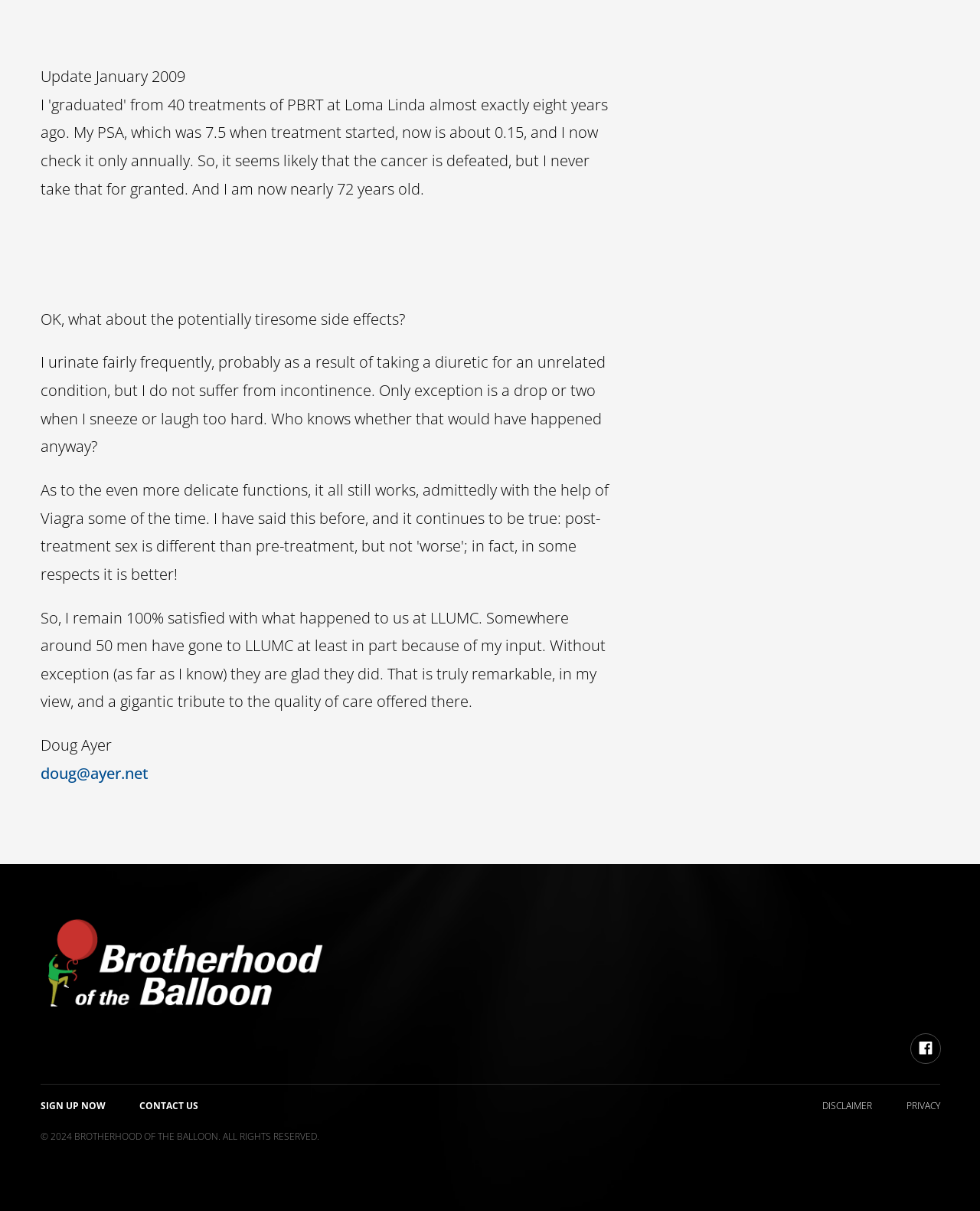Locate the bounding box of the UI element described by: "Sign up Now" in the given webpage screenshot.

[0.041, 0.902, 0.107, 0.924]